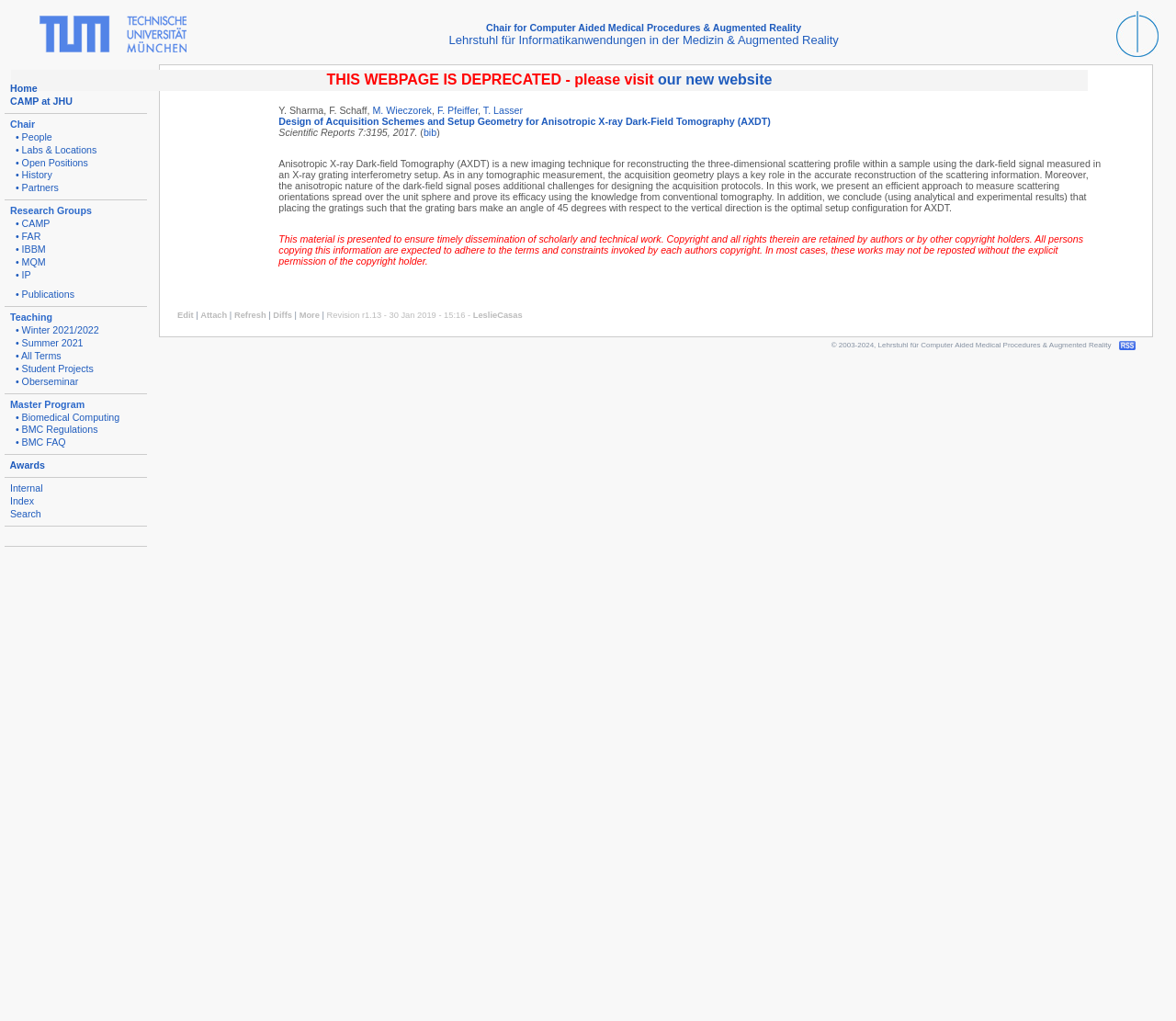What is the name of the institute?
Based on the image, answer the question in a detailed manner.

The question asks for the name of the institute, which can be found in the link element with the text 'Institut für Informatik'.